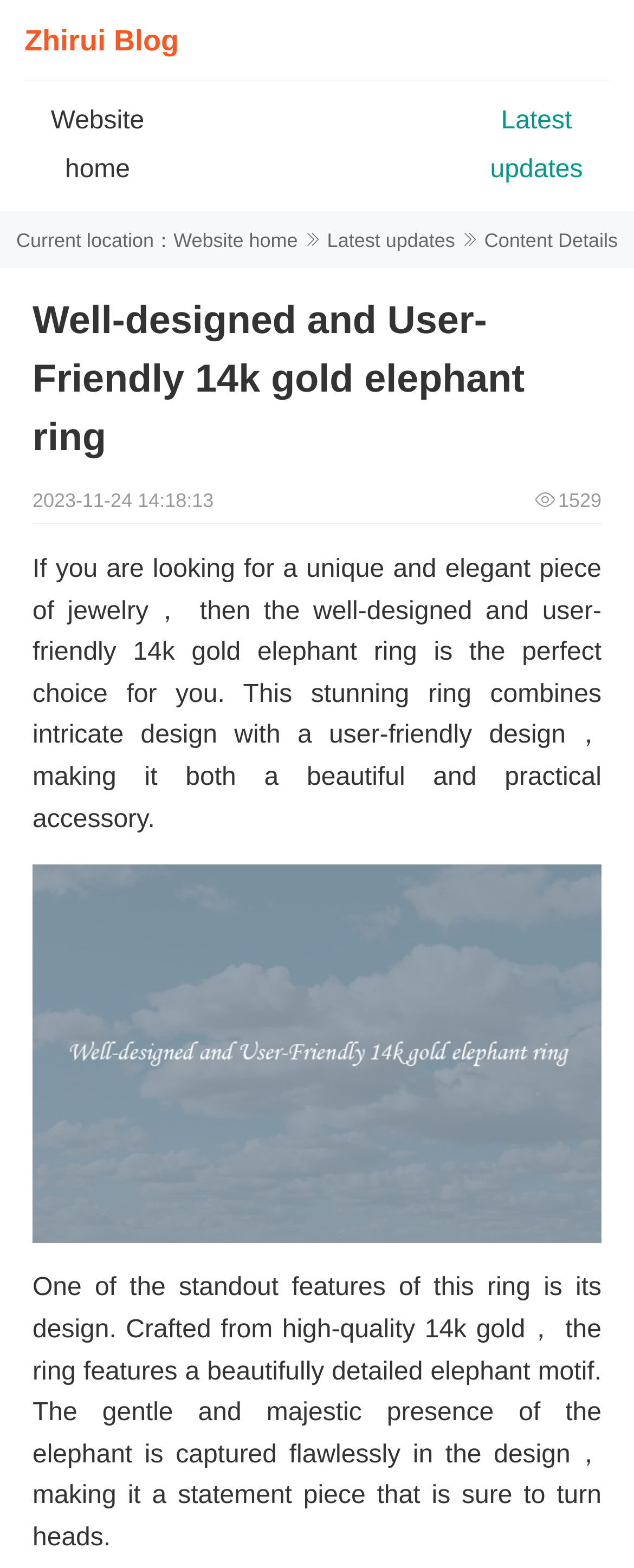Provide a short, one-word or phrase answer to the question below:
What is the purpose of the elephant ring?

Accessory